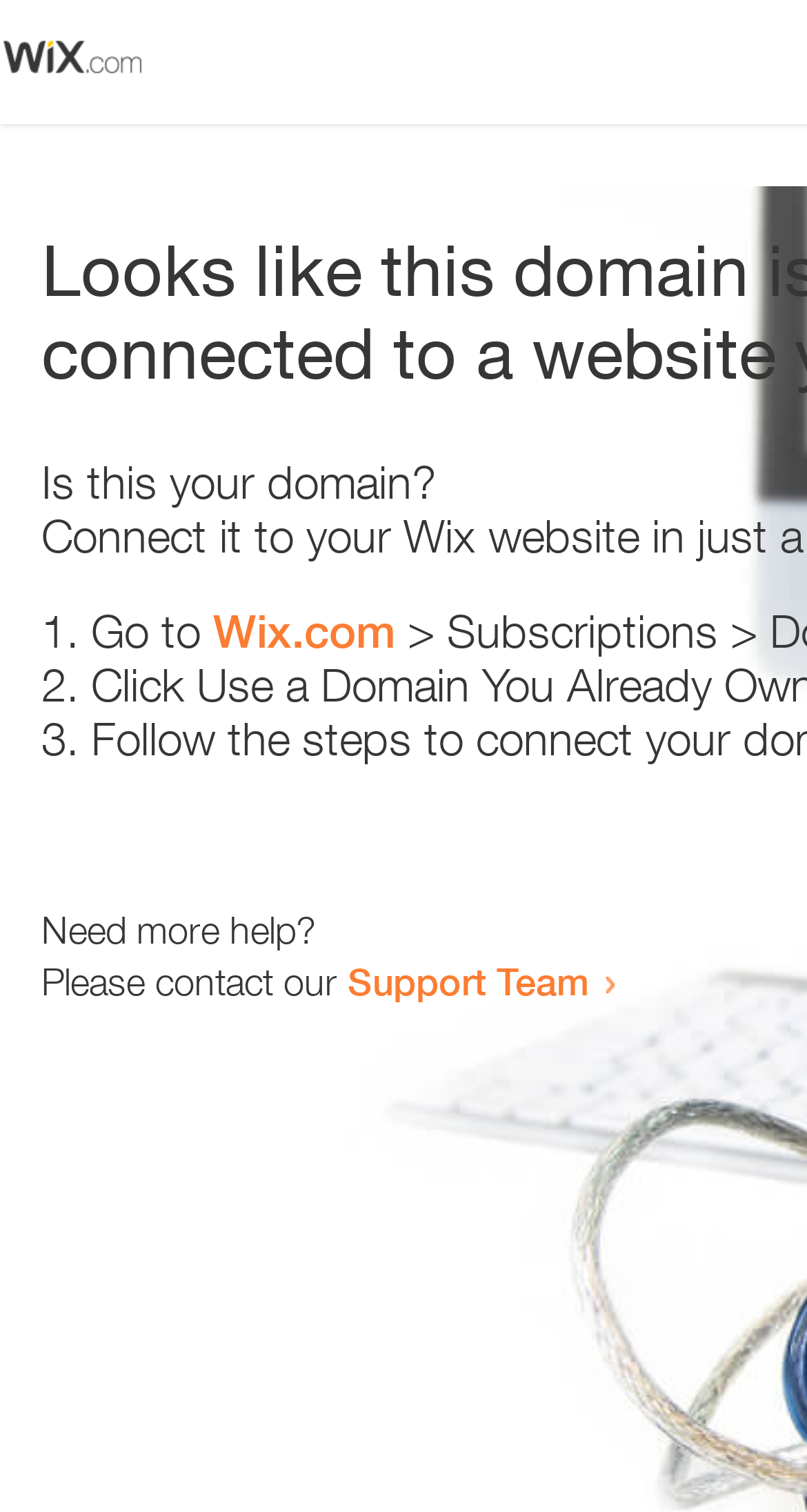Find the bounding box of the UI element described as: "Support Team". The bounding box coordinates should be given as four float values between 0 and 1, i.e., [left, top, right, bottom].

[0.431, 0.634, 0.731, 0.664]